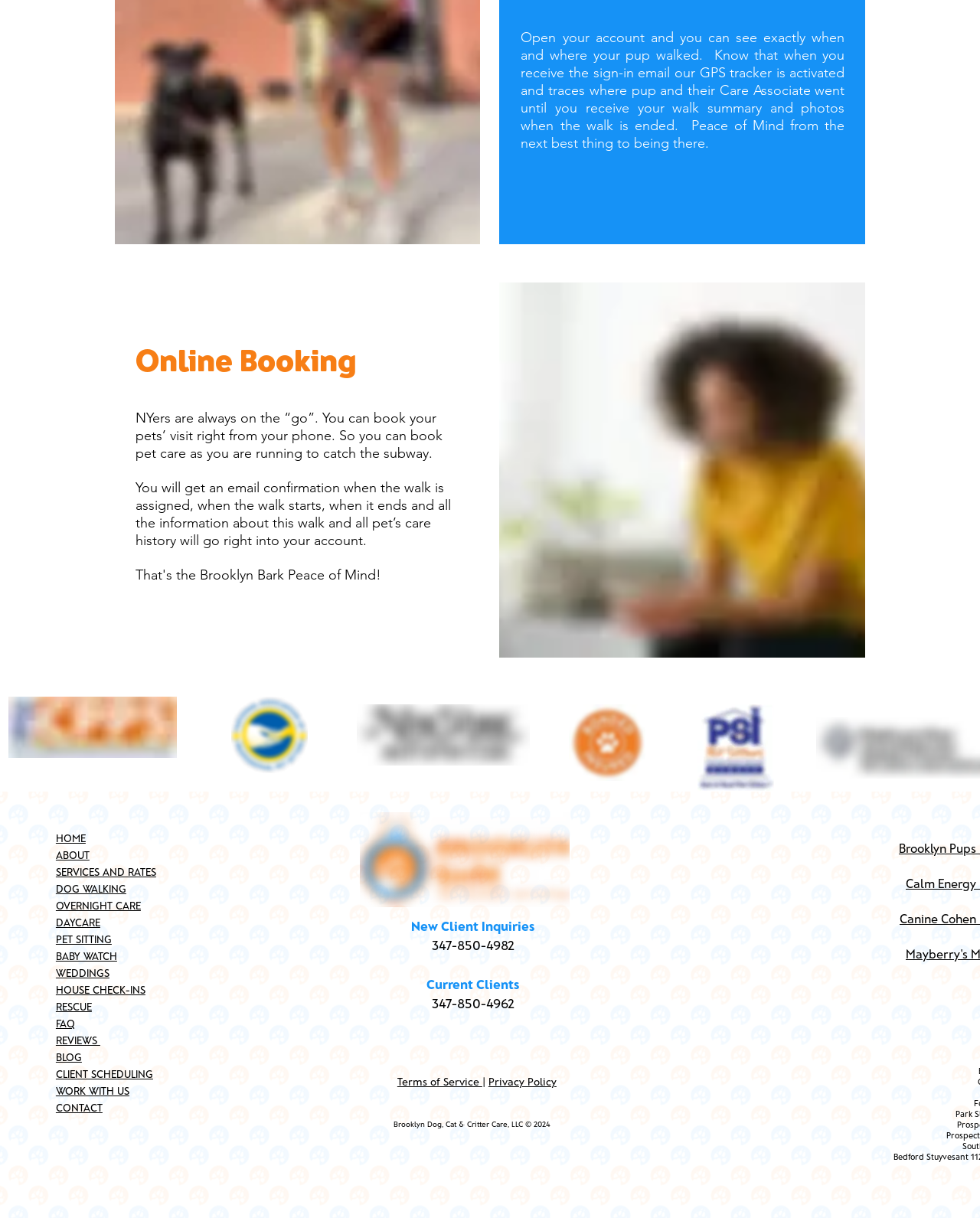What is the main service offered by Brooklyn Bark? Refer to the image and provide a one-word or short phrase answer.

Pet care